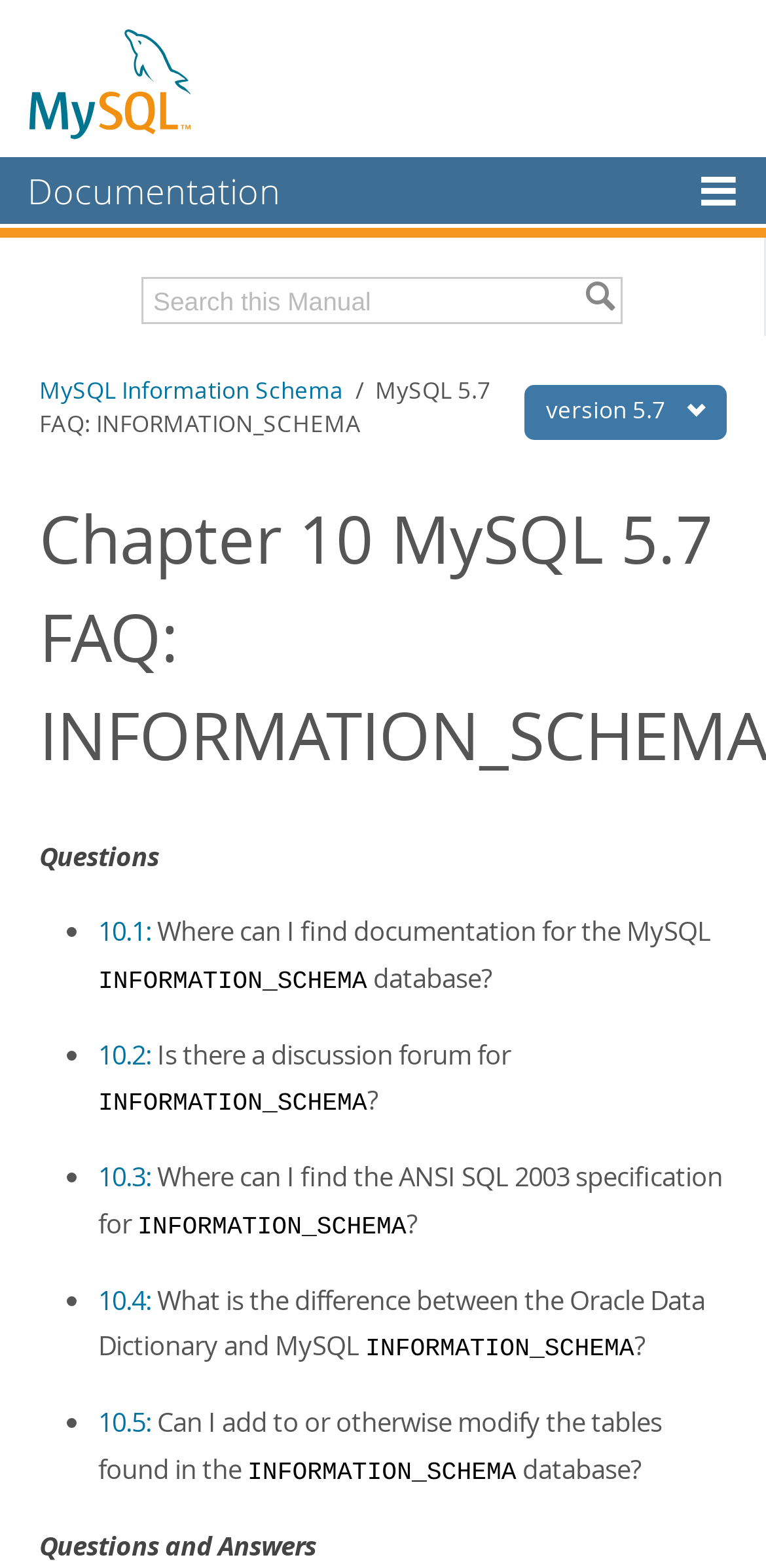Please give the bounding box coordinates of the area that should be clicked to fulfill the following instruction: "View MySQL 5.7 Reference Manual". The coordinates should be in the format of four float numbers from 0 to 1, i.e., [left, top, right, bottom].

[0.051, 0.292, 0.472, 0.31]